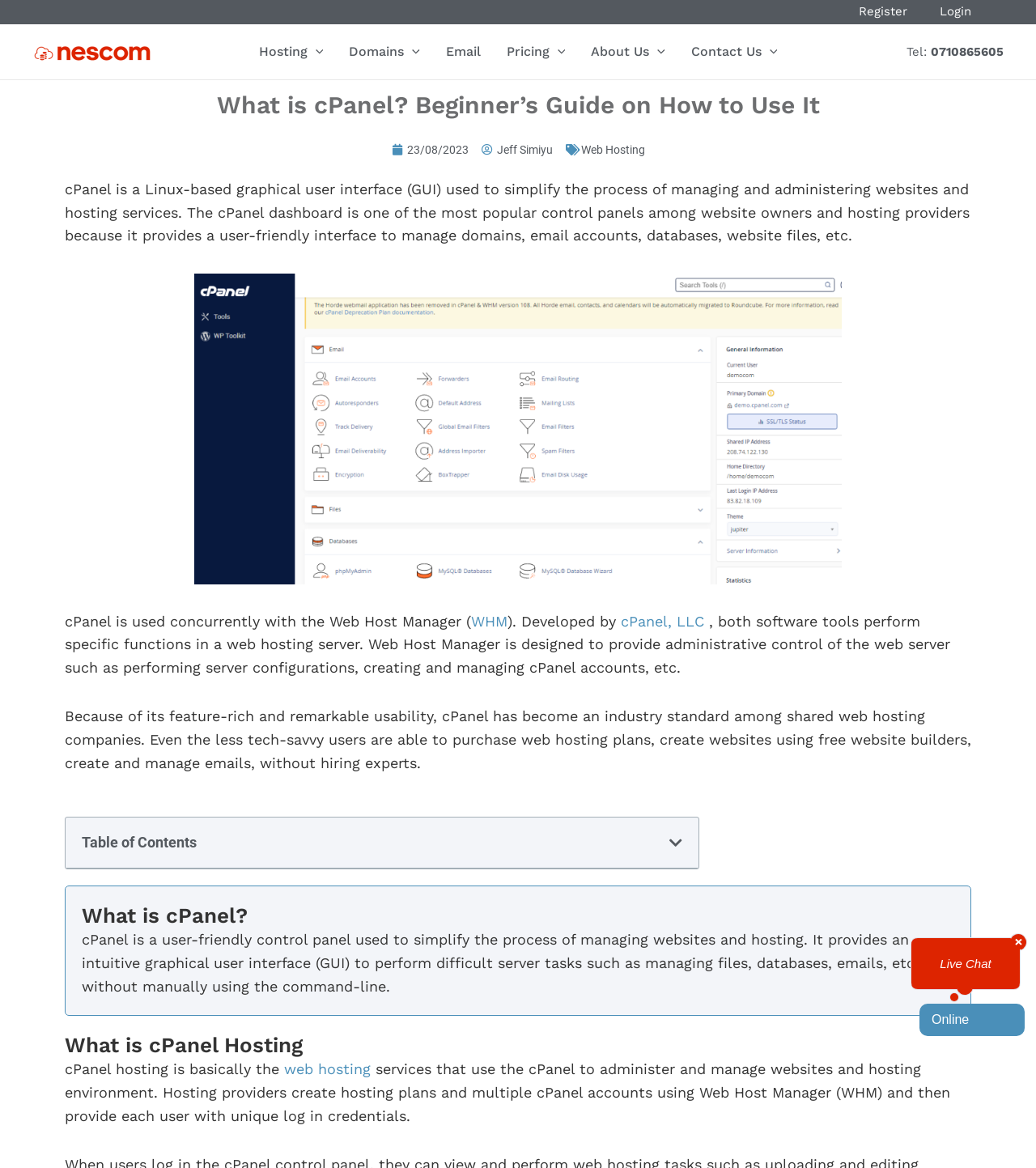What is the benefit of using cPanel?
Craft a detailed and extensive response to the question.

The webpage highlights that cPanel has become an industry standard among shared web hosting companies because of its feature-rich and remarkable usability. Even the less tech-savvy users are able to purchase web hosting plans, create websites using free website builders, create and manage emails, without hiring experts.